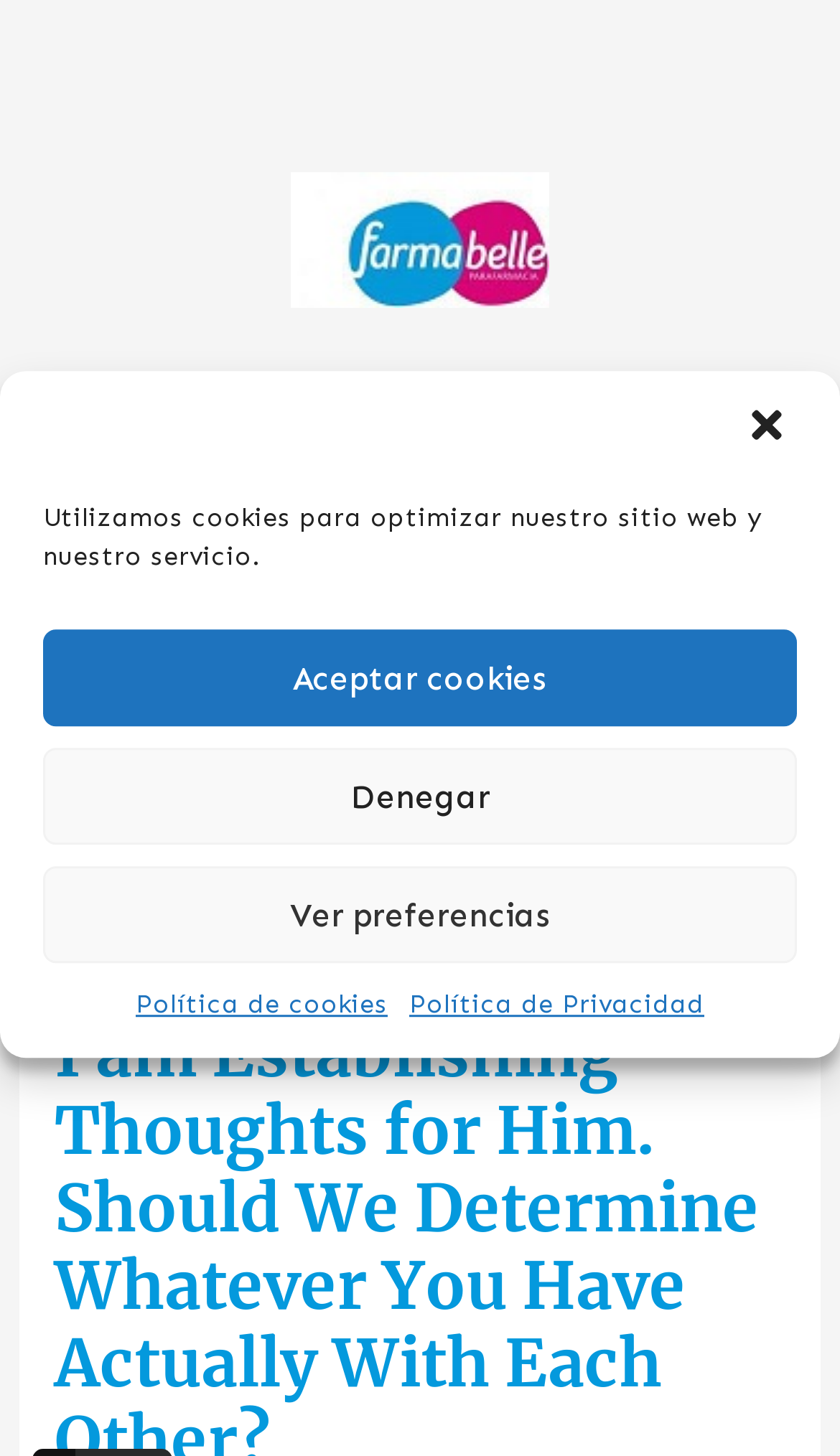Can you provide the bounding box coordinates for the element that should be clicked to implement the instruction: "View the policy of cookies"?

[0.162, 0.676, 0.462, 0.705]